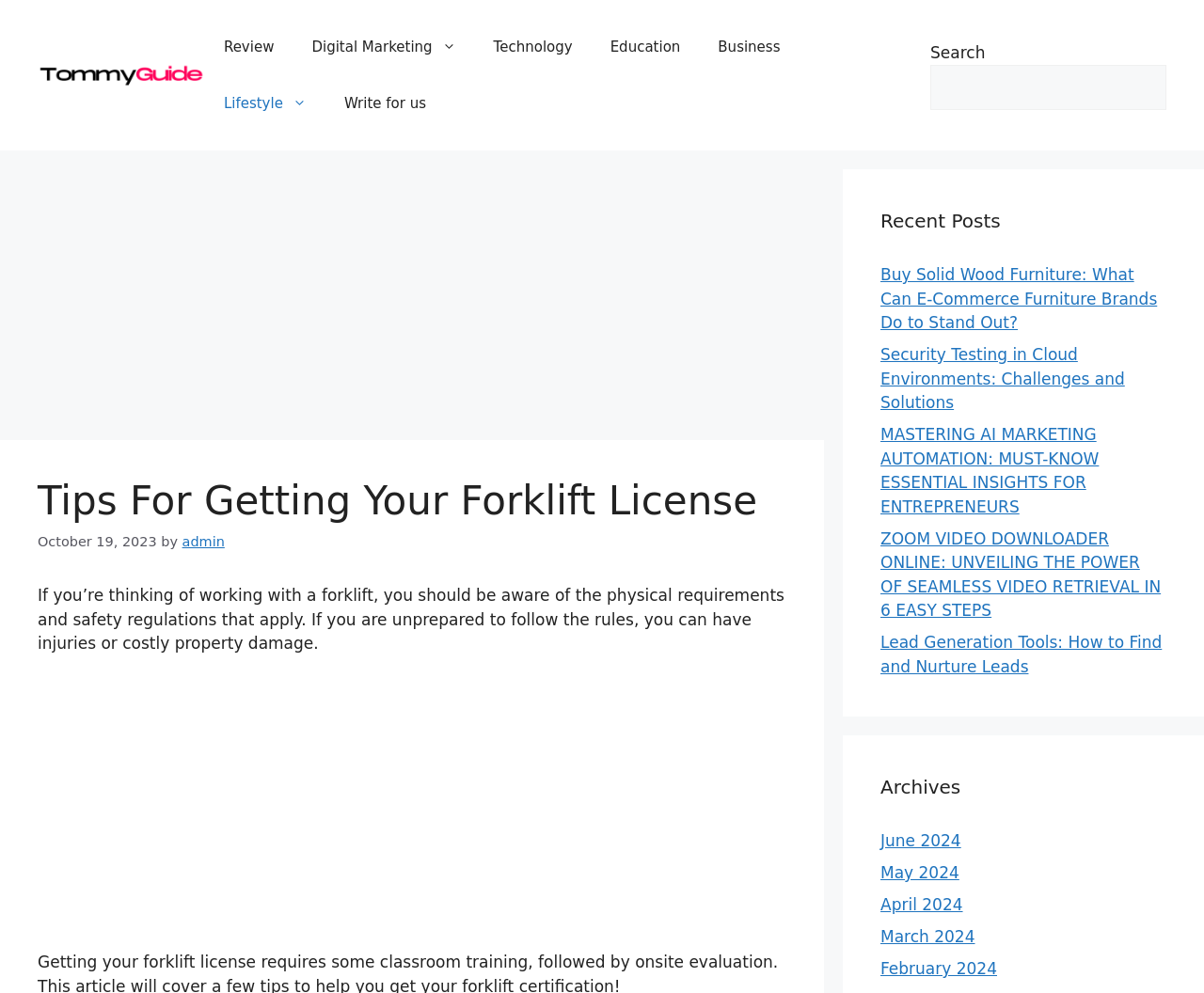Determine the bounding box coordinates of the target area to click to execute the following instruction: "View the article about buying solid wood furniture."

[0.731, 0.267, 0.961, 0.334]